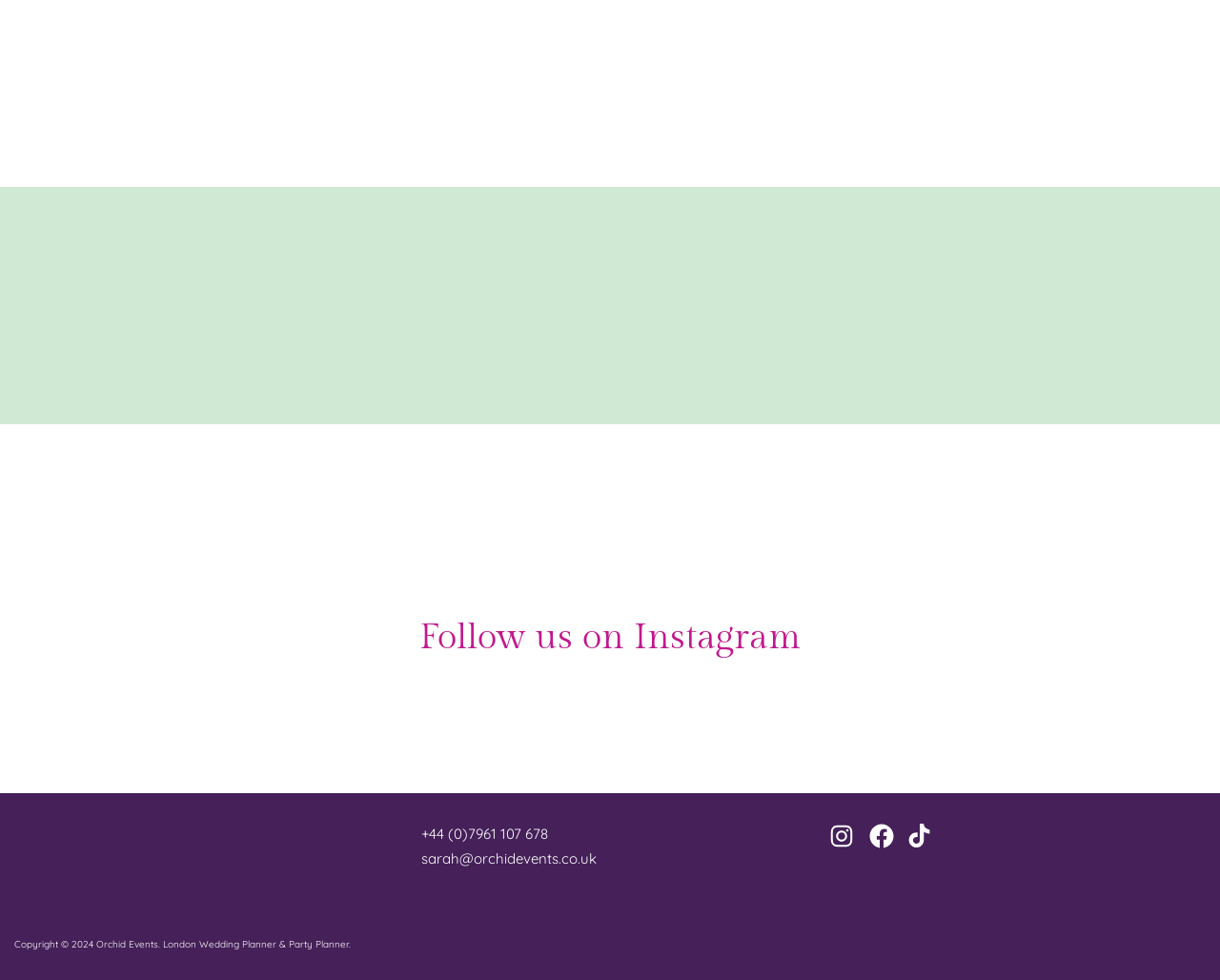What is the company's email address?
Using the information from the image, give a concise answer in one word or a short phrase.

sarah@orchidevents.co.uk